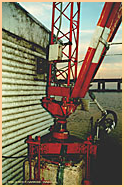What is the background of the image?
Please provide a single word or phrase as your answer based on the screenshot.

Setting sun